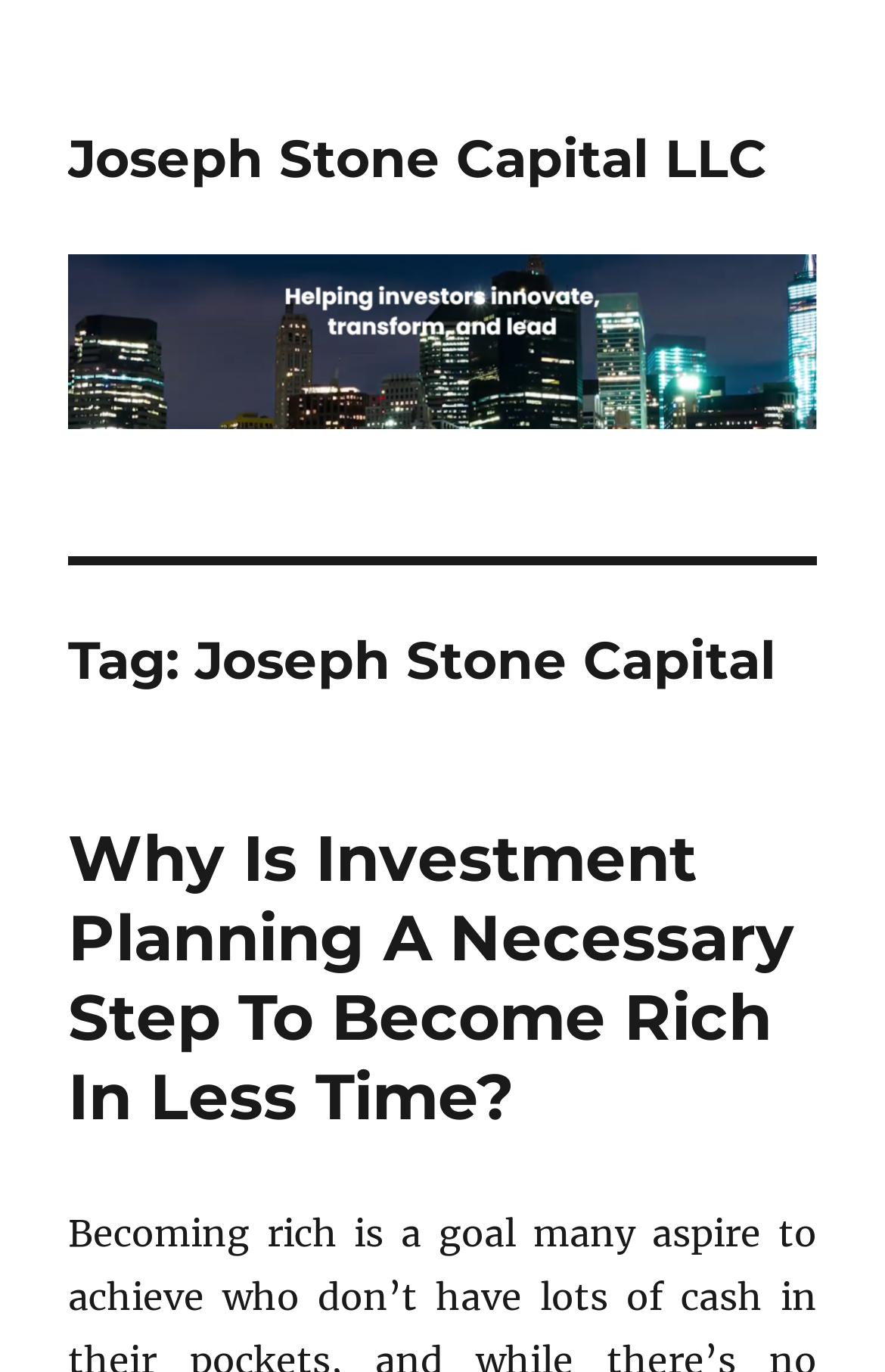Using a single word or phrase, answer the following question: 
Is there an image on the webpage?

Yes